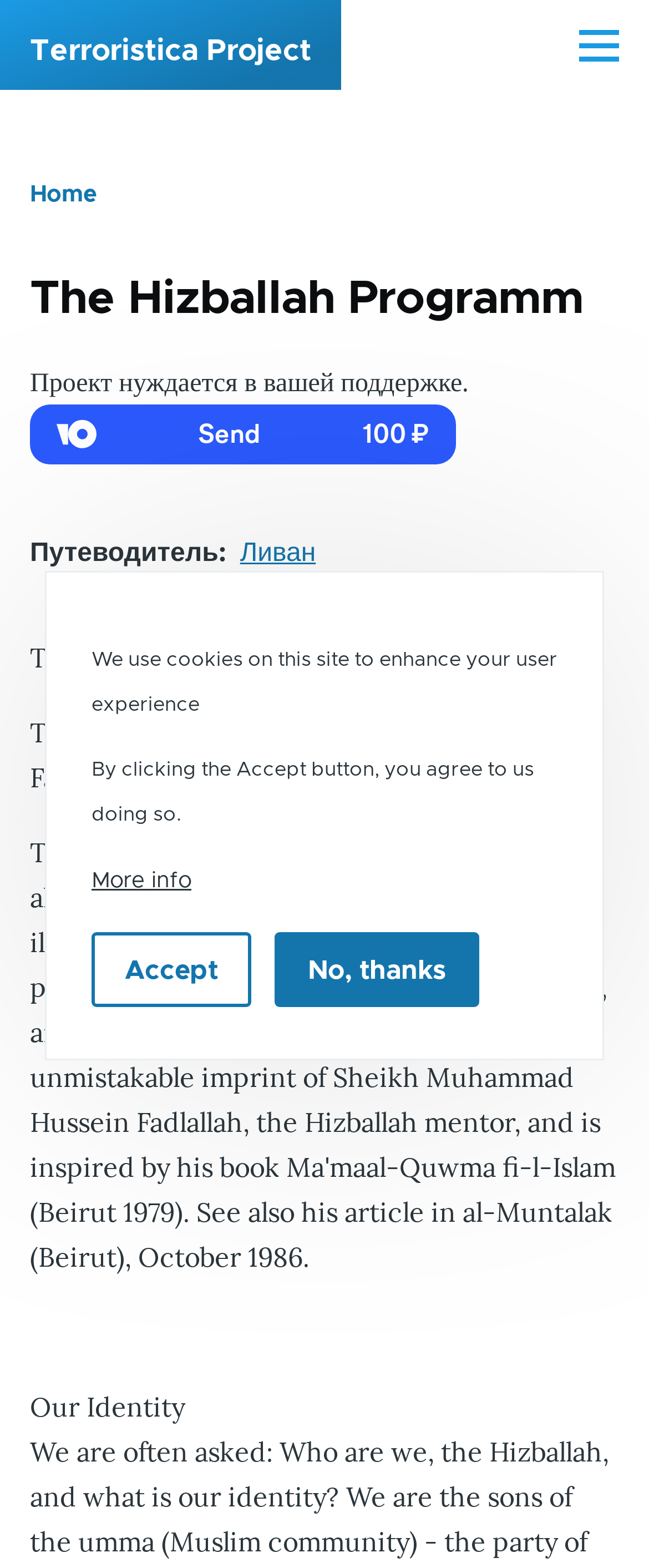Give a detailed account of the webpage.

The webpage is titled "The Hizballah Programm" and is part of the "Terroristica Project". At the top-left corner, there is a link to skip to the main content. Next to it, there is a link to the "Terroristica Project" homepage. On the top-right corner, there is a main menu button that, when expanded, controls the header navigation.

Below the top navigation, there is a breadcrumb navigation section that displays the page's hierarchy. It starts with a "Home" link, followed by the current page title, "The Hizballah Programm". 

Underneath the breadcrumb navigation, there is a message in Russian, "Проект нуждается в вашей поддержке", which translates to "The project needs your support". Below this message, there is an iframe that contains the main content of the page.

Within the iframe, there is a section titled "Путеводитель", which means "Guide" in Russian. Below this title, there is a link to "Ливан", which means "Lebanon". The main content of the page is a text passage that describes "The Hizballah Programm - An Open Letter" and provides its publication details. The passage is followed by a brief description of the letter's content and its author, Sheikh Muhammad Hussein Fadlallah.

At the bottom of the iframe, there is a section titled "Our Identity". 

Additionally, there is a cookie acceptance dialog at the bottom of the page, which informs users that the site uses cookies to enhance their experience. The dialog provides options to accept, decline, or learn more about the cookies used.